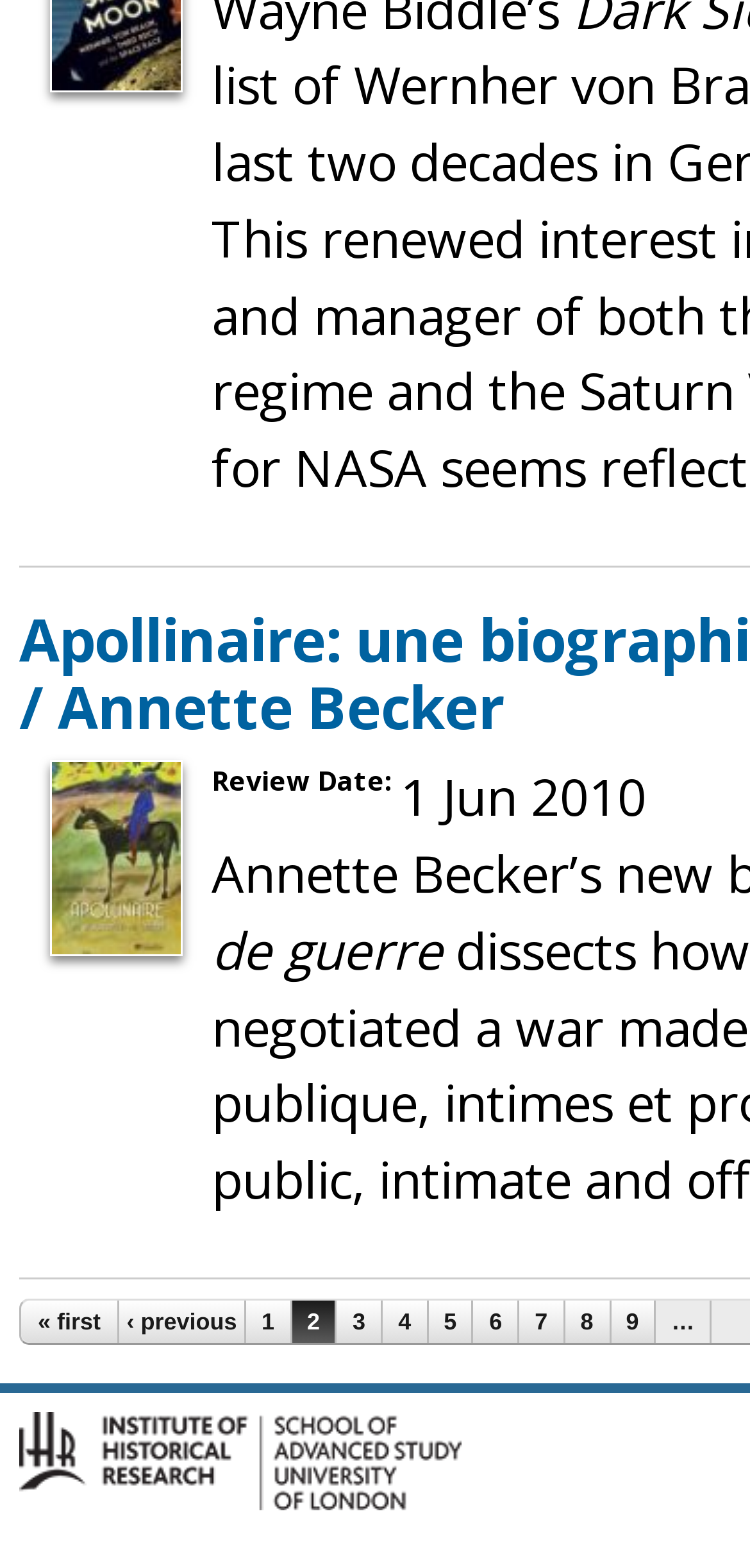How many page links are there?
Please respond to the question with a detailed and thorough explanation.

There are 9 page links, numbered from 1 to 9, located at the bottom of the webpage, along with '« first' and '‹ previous' links.